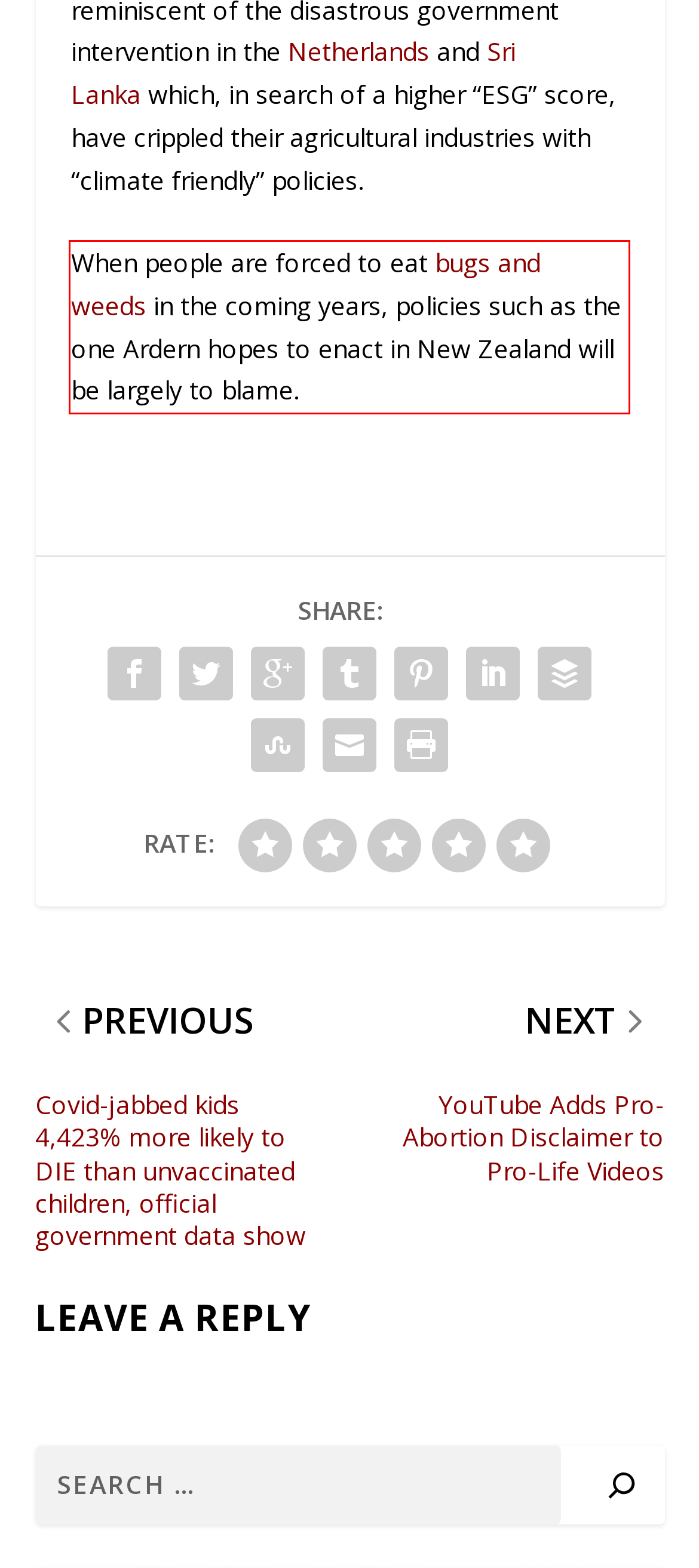Given the screenshot of the webpage, identify the red bounding box, and recognize the text content inside that red bounding box.

When people are forced to eat bugs and weeds in the coming years, policies such as the one Ardern hopes to enact in New Zealand will be largely to blame.